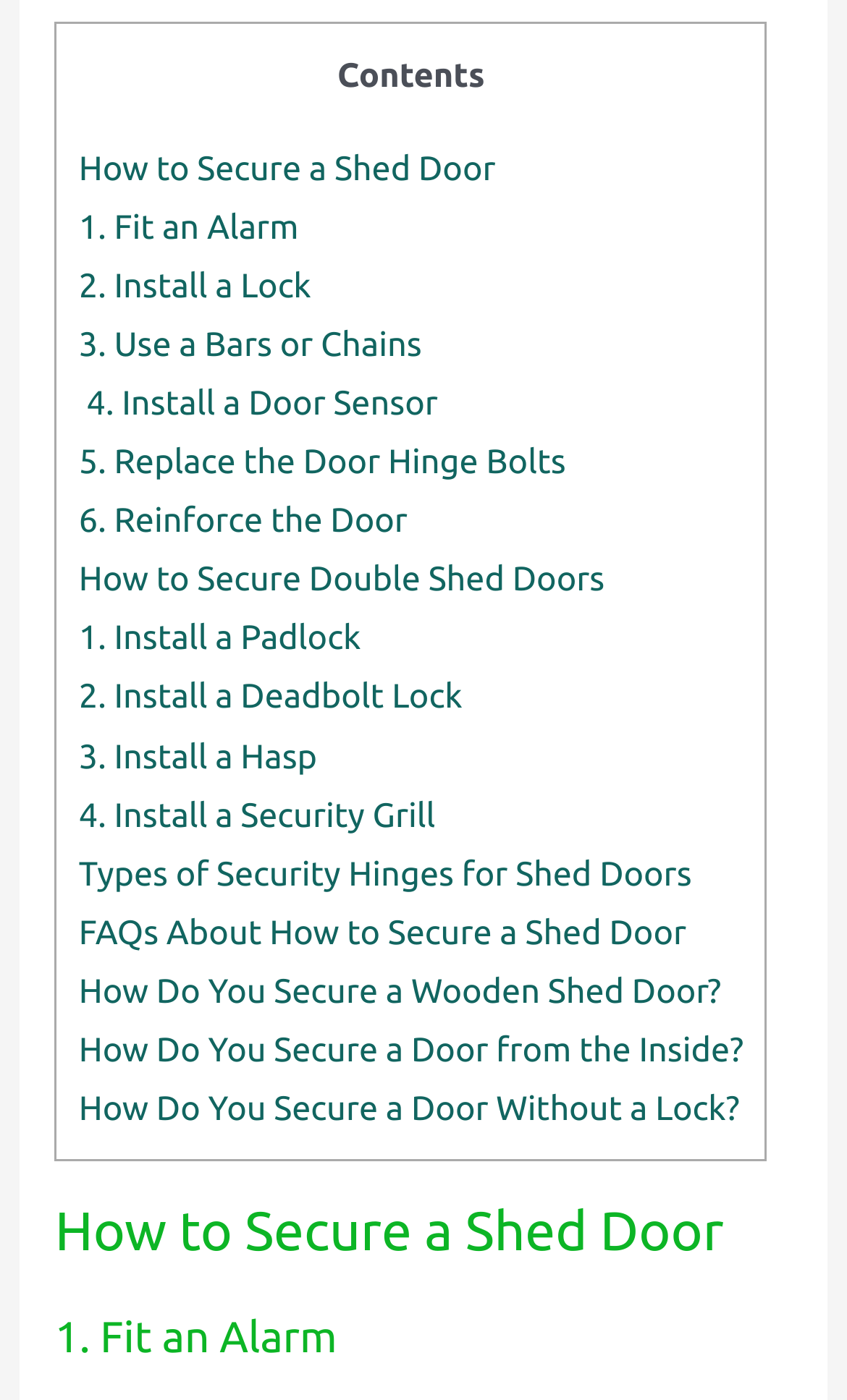Answer succinctly with a single word or phrase:
How many FAQs are listed about securing a shed door?

3